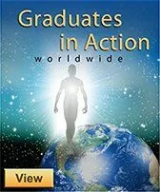Provide a short answer using a single word or phrase for the following question: 
What is the theme suggested by the backdrop?

inspiration and enlightenment